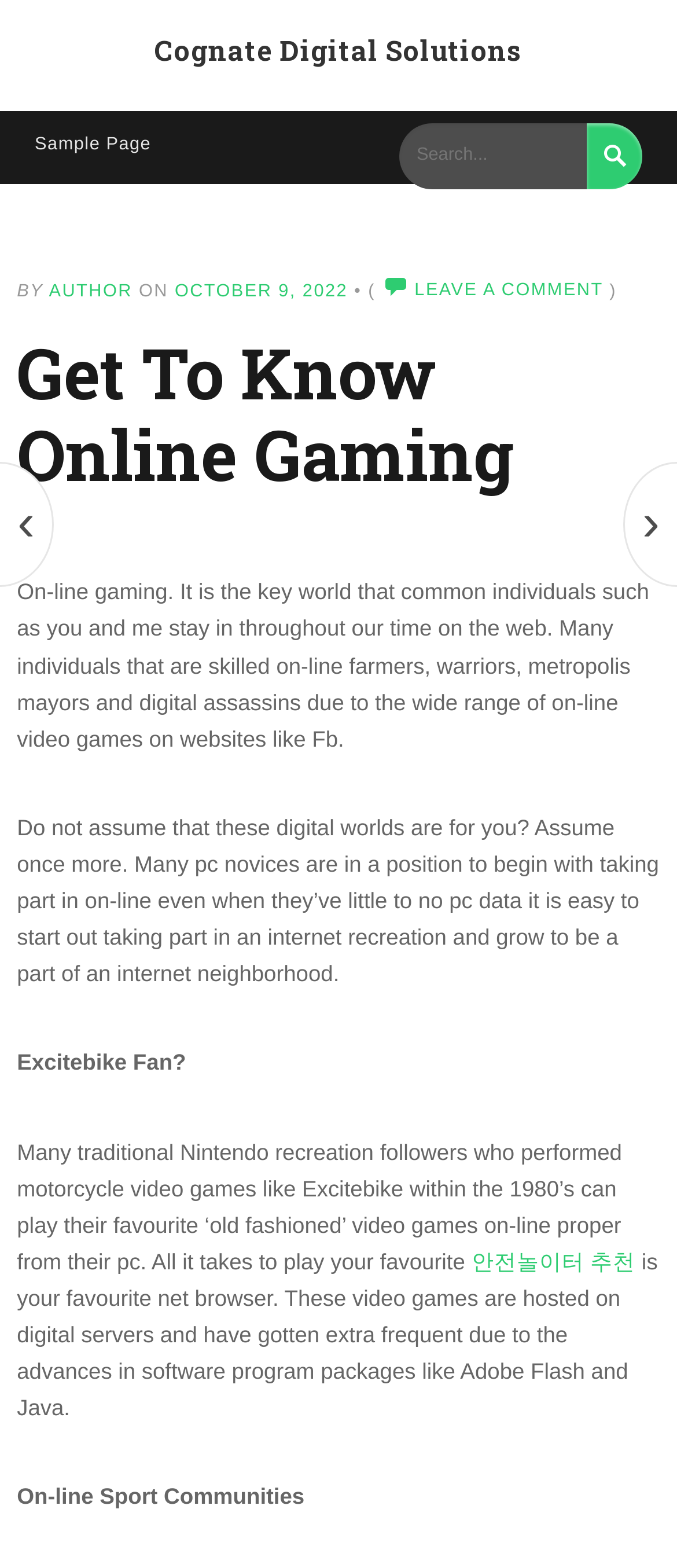What type of games can be played online?
Please use the image to provide a one-word or short phrase answer.

Motorcycle games